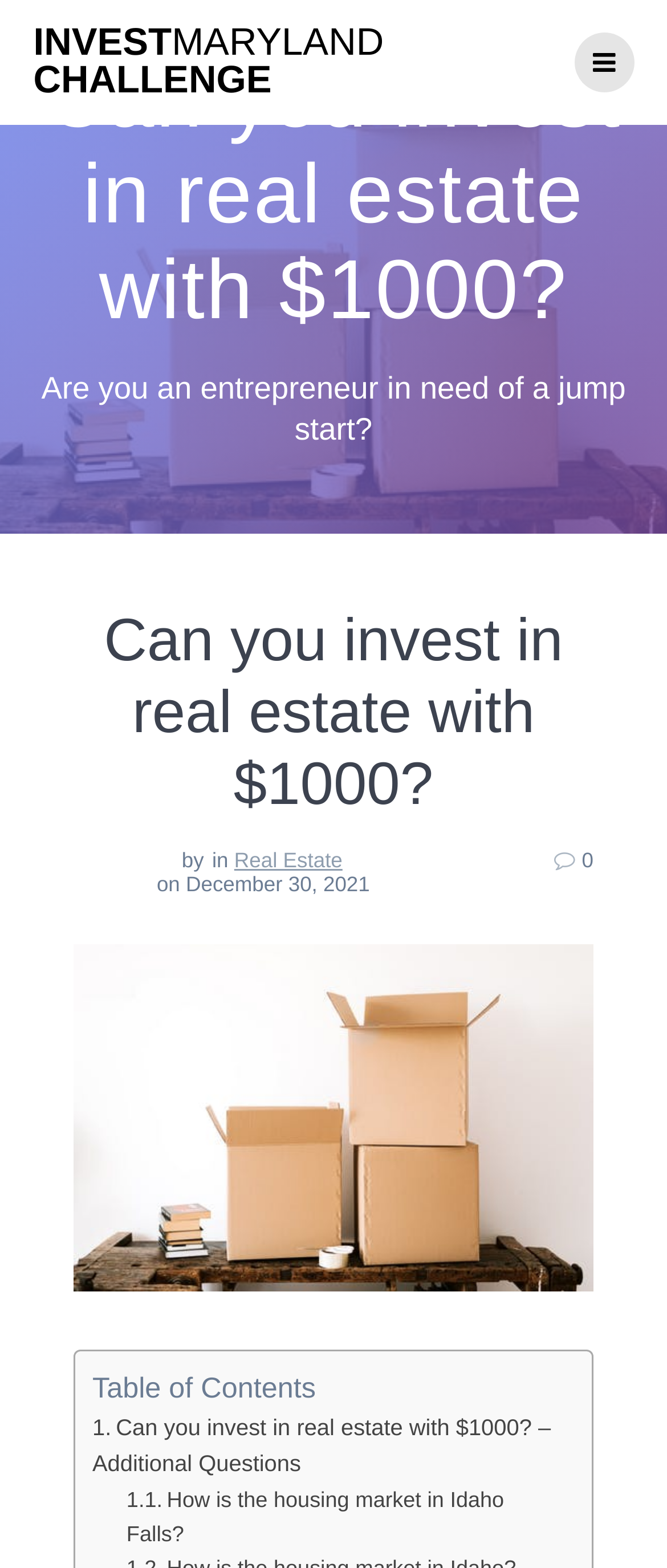Please determine and provide the text content of the webpage's heading.

Can you invest in real estate with $1000?